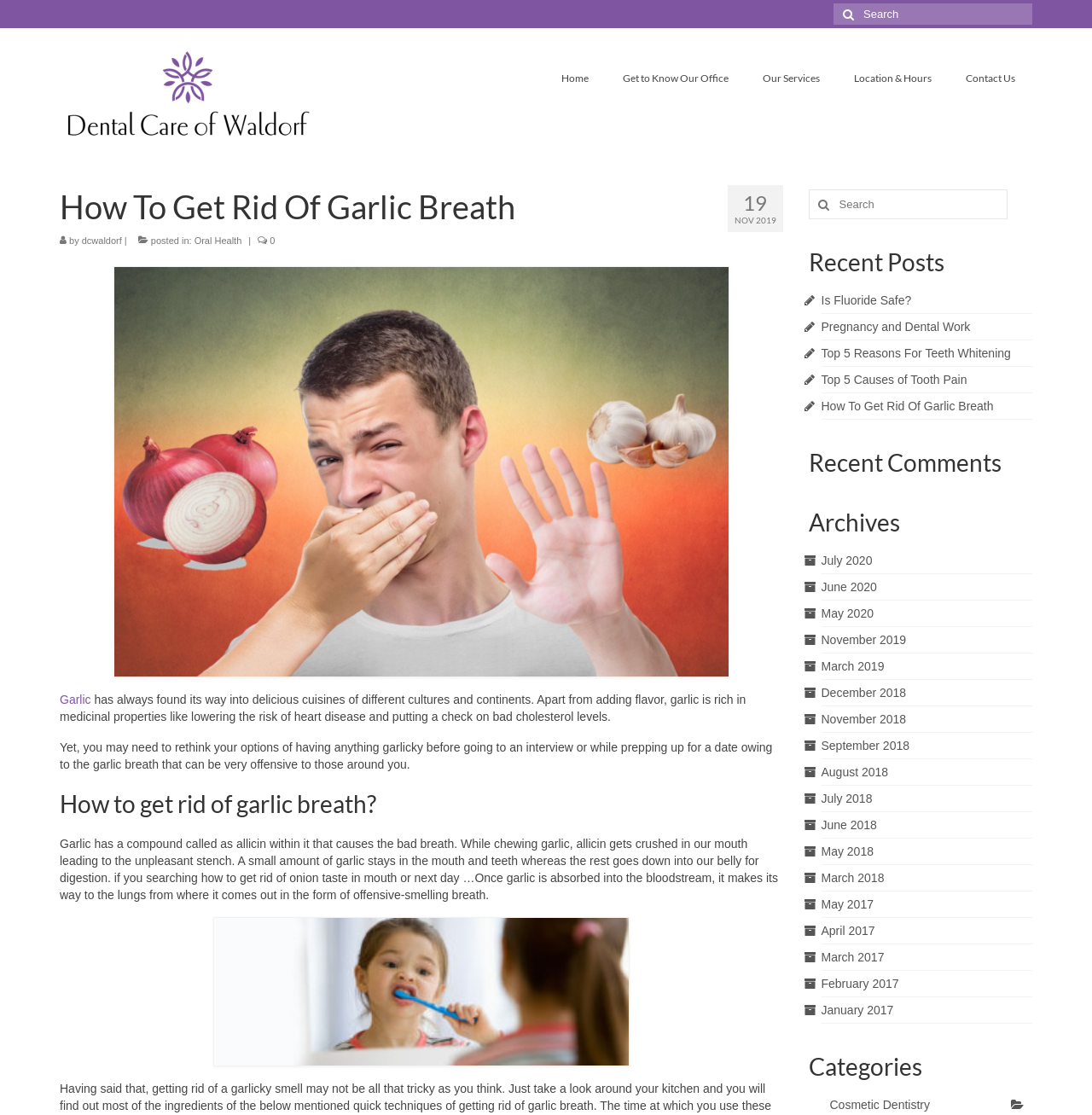What is the name of the dental care office?
Please ensure your answer is as detailed and informative as possible.

The name of the dental care office can be found in the top-left corner of the webpage, where it says 'Dental Care of Waldorf' with an image of a logo next to it.